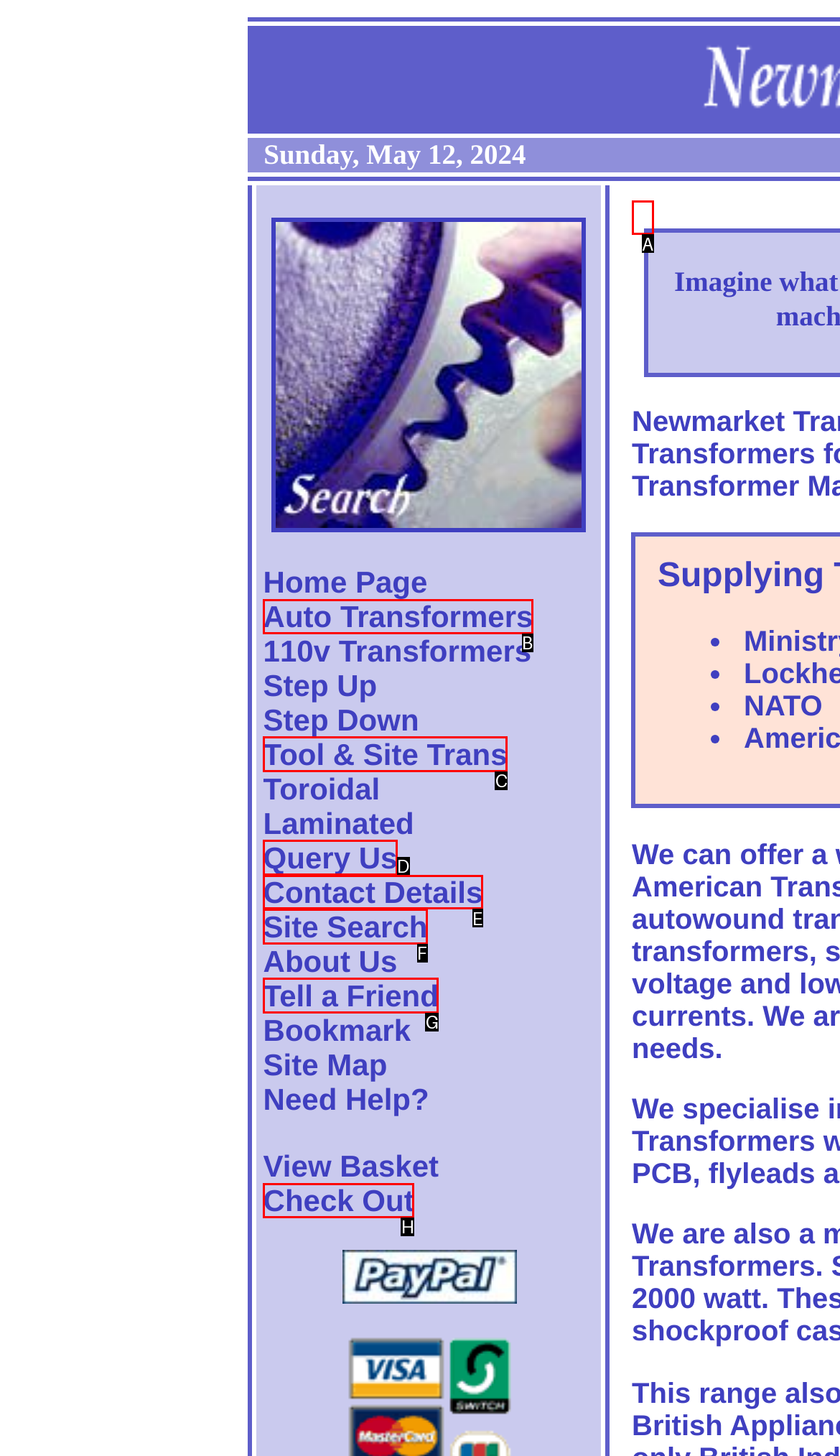Match the following description to a UI element: Tell a Friend
Provide the letter of the matching option directly.

G